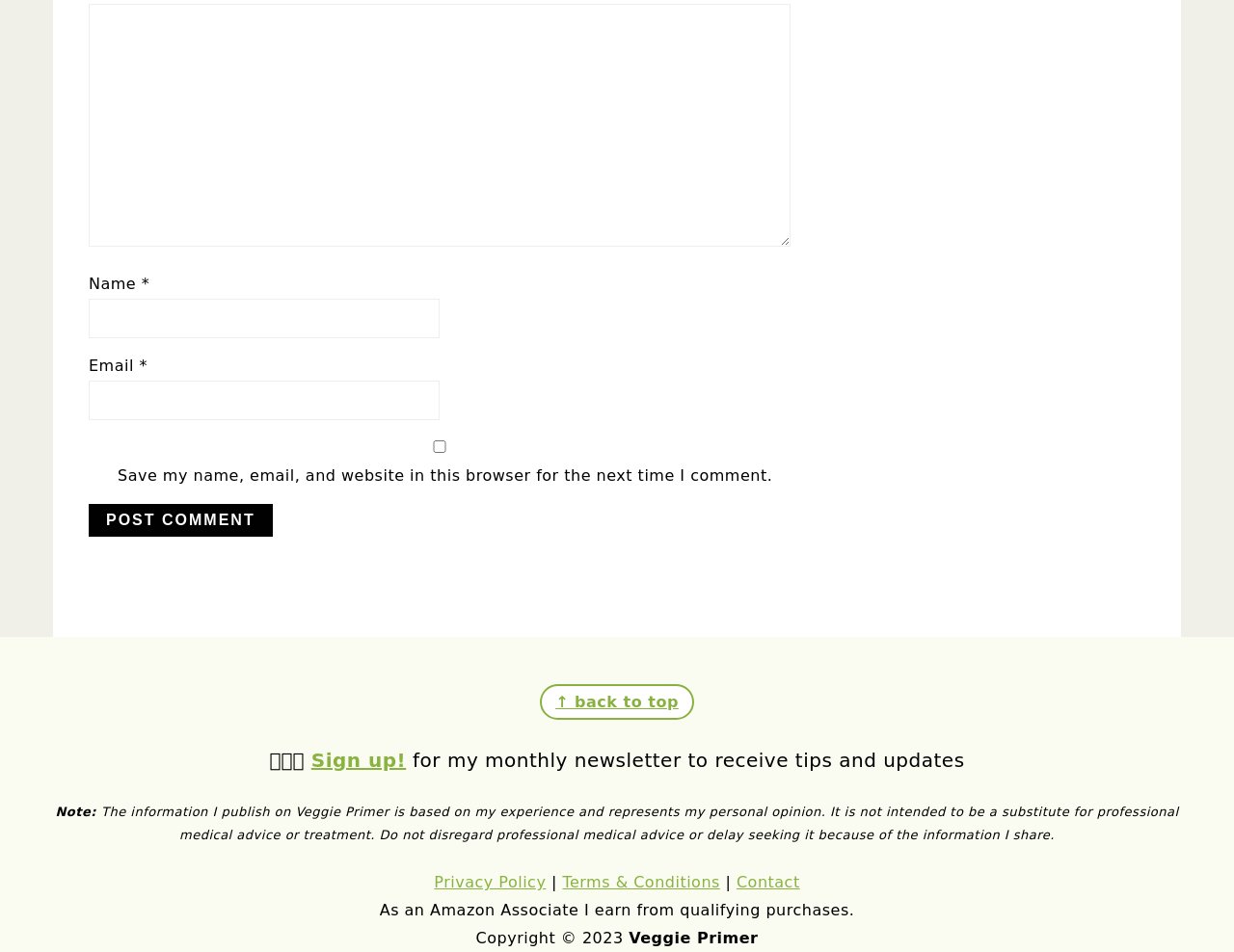Locate the UI element that matches the description parent_node: Email * aria-describedby="email-notes" name="email" in the webpage screenshot. Return the bounding box coordinates in the format (top-left x, top-left y, bottom-right x, bottom-right y), with values ranging from 0 to 1.

[0.072, 0.4, 0.356, 0.441]